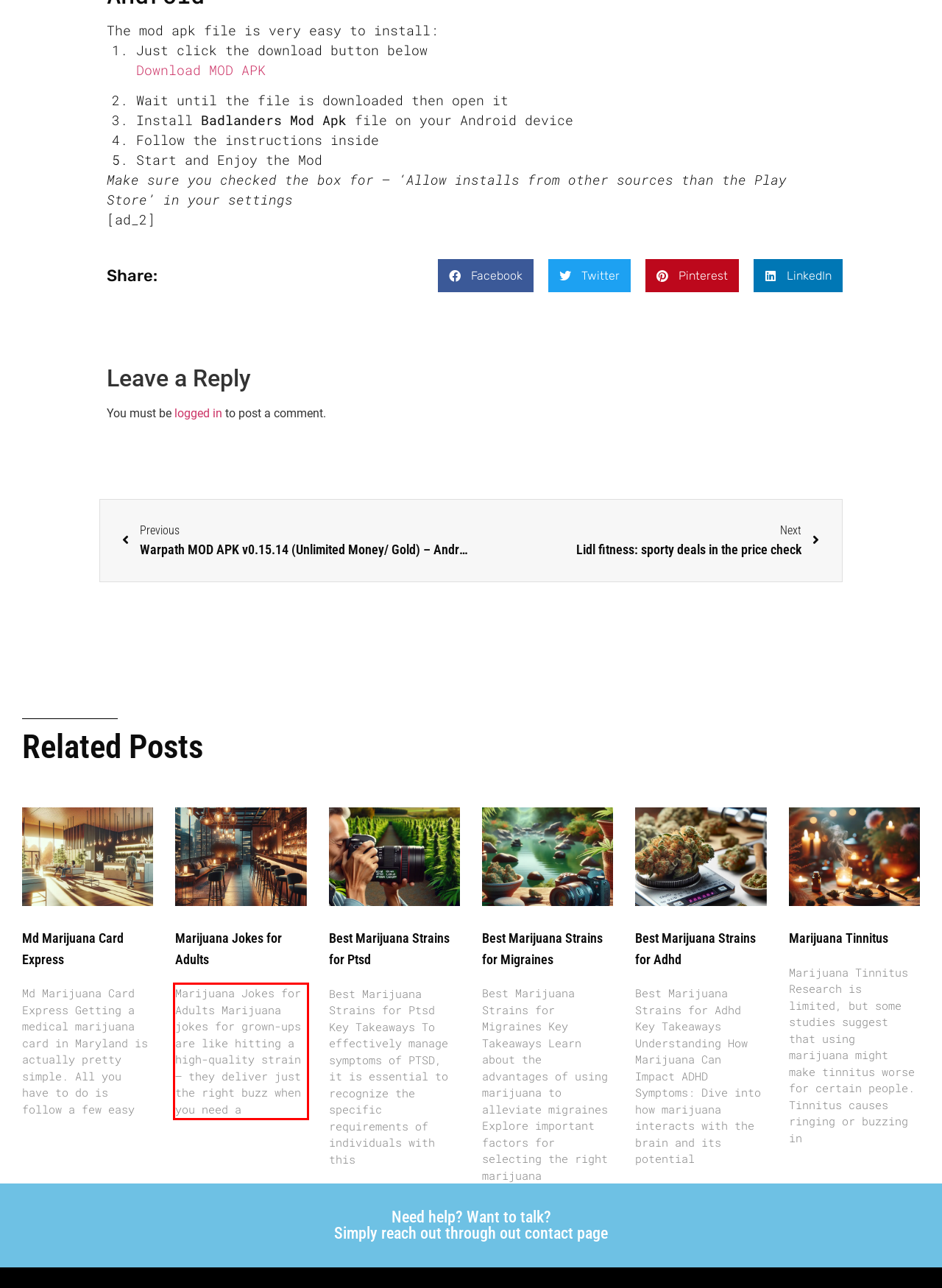Observe the screenshot of the webpage, locate the red bounding box, and extract the text content within it.

Marijuana Jokes for Adults Marijuana jokes for grown-ups are like hitting a high-quality strain – they deliver just the right buzz when you need a